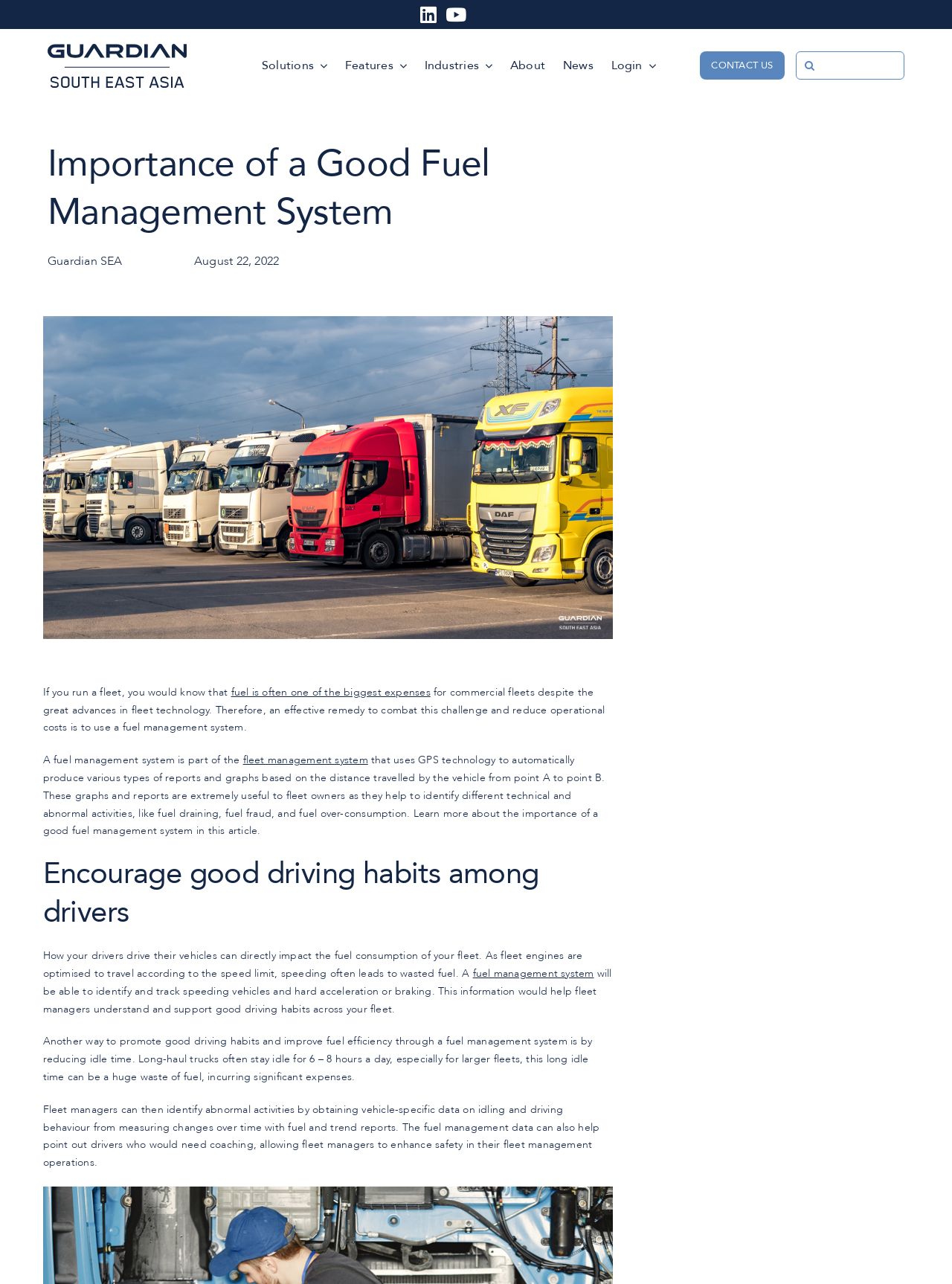Please indicate the bounding box coordinates for the clickable area to complete the following task: "Click on the Solutions menu". The coordinates should be specified as four float numbers between 0 and 1, i.e., [left, top, right, bottom].

[0.275, 0.04, 0.344, 0.063]